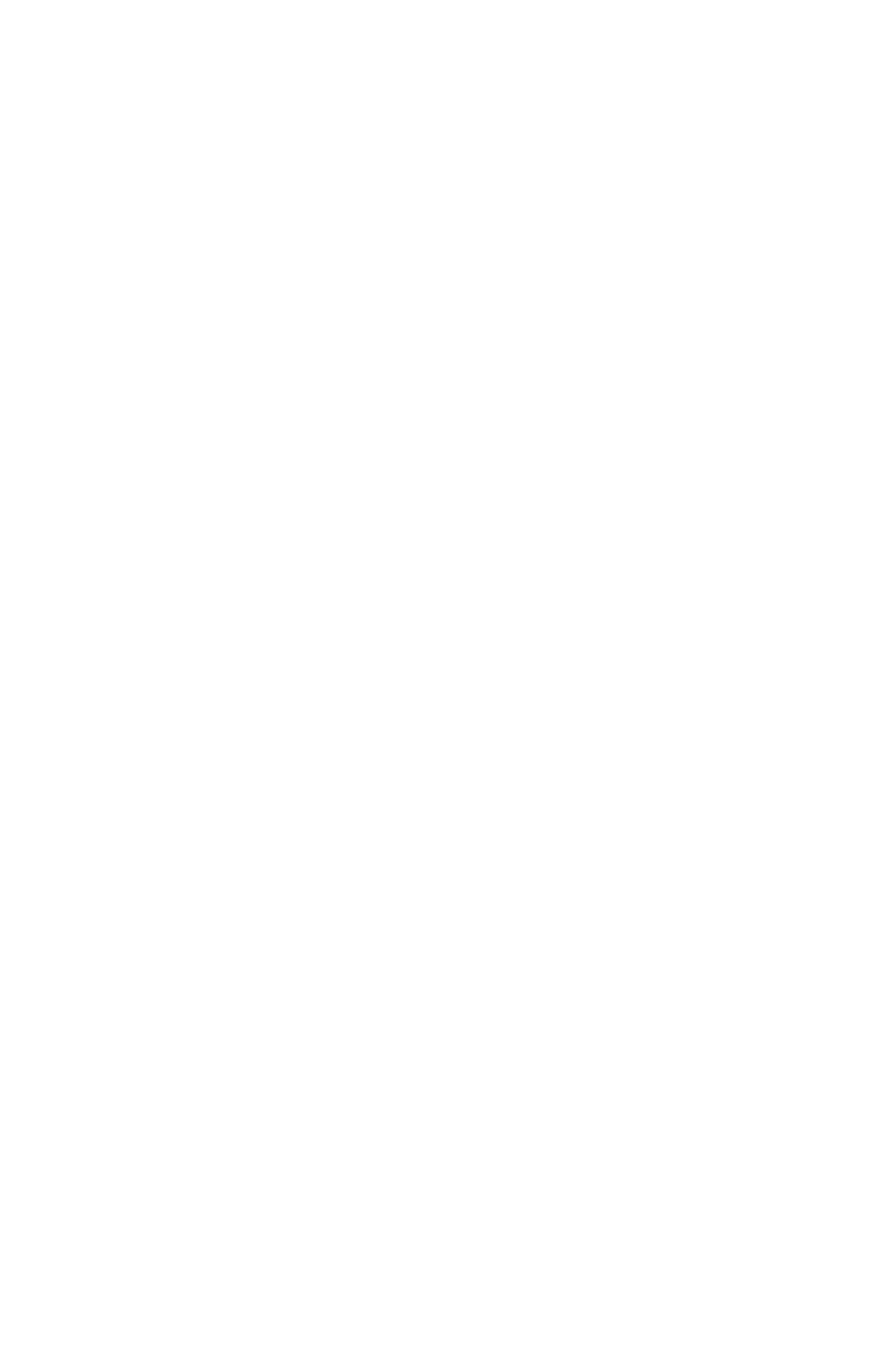Please find the bounding box for the following UI element description. Provide the coordinates in (top-left x, top-left y, bottom-right x, bottom-right y) format, with values between 0 and 1: gibuthy

[0.038, 0.403, 0.192, 0.436]